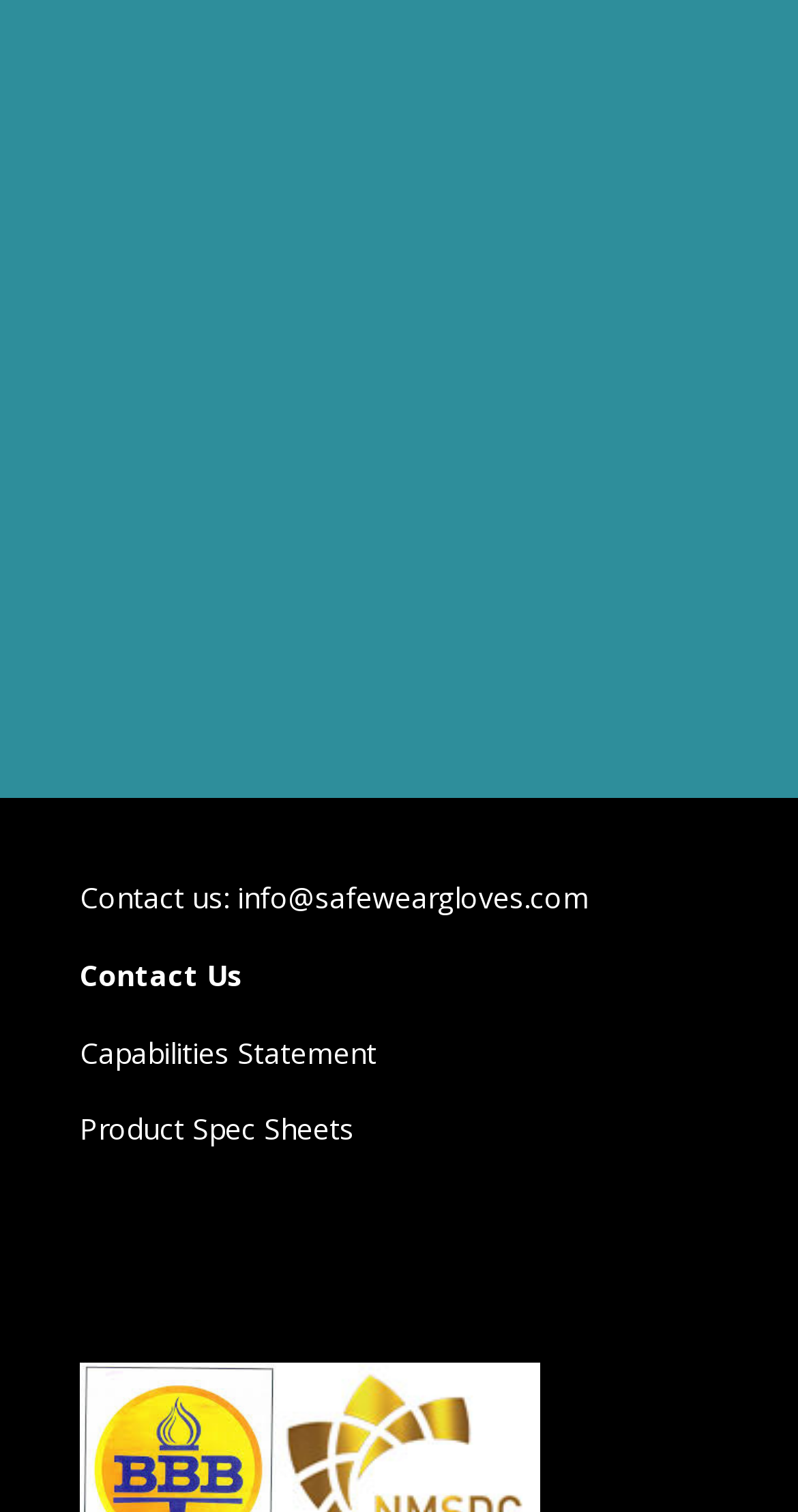What is the name of the product shown? Analyze the screenshot and reply with just one word or a short phrase.

SafeWear Gloves